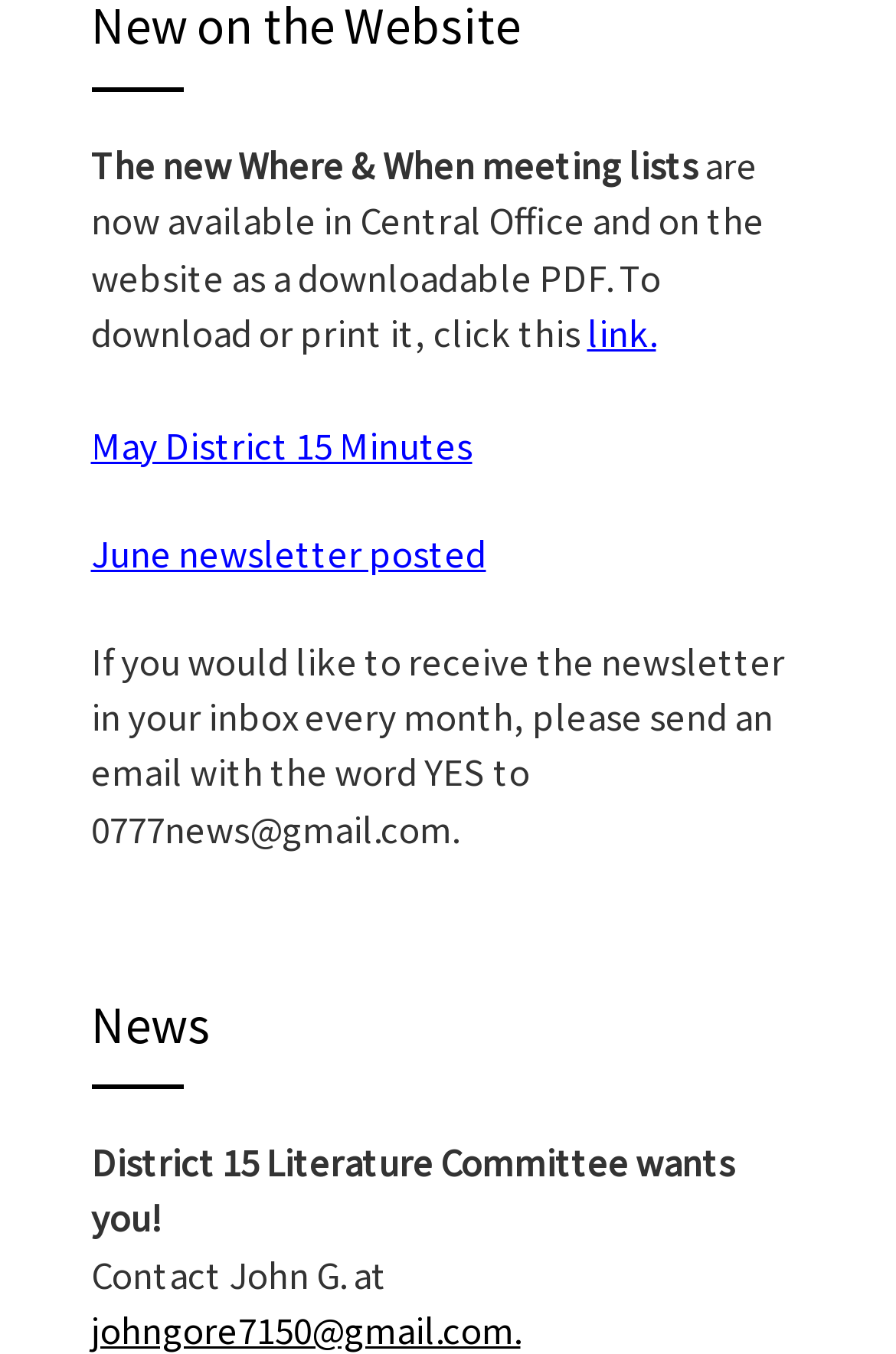What is the name of the document that can be downloaded or printed?
Use the image to answer the question with a single word or phrase.

Where & When meeting lists